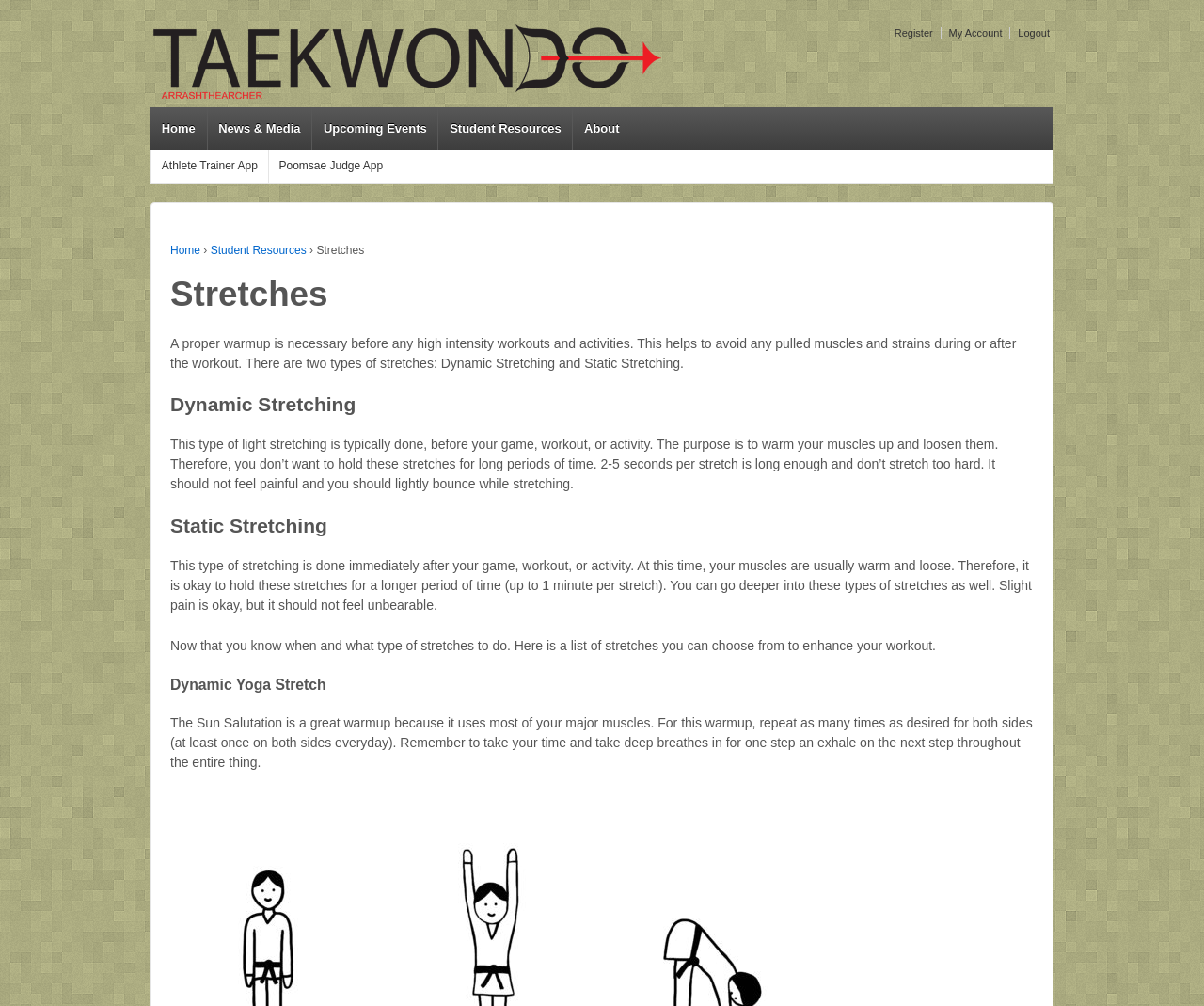Reply to the question with a single word or phrase:
What are the two types of stretches?

Dynamic and Static